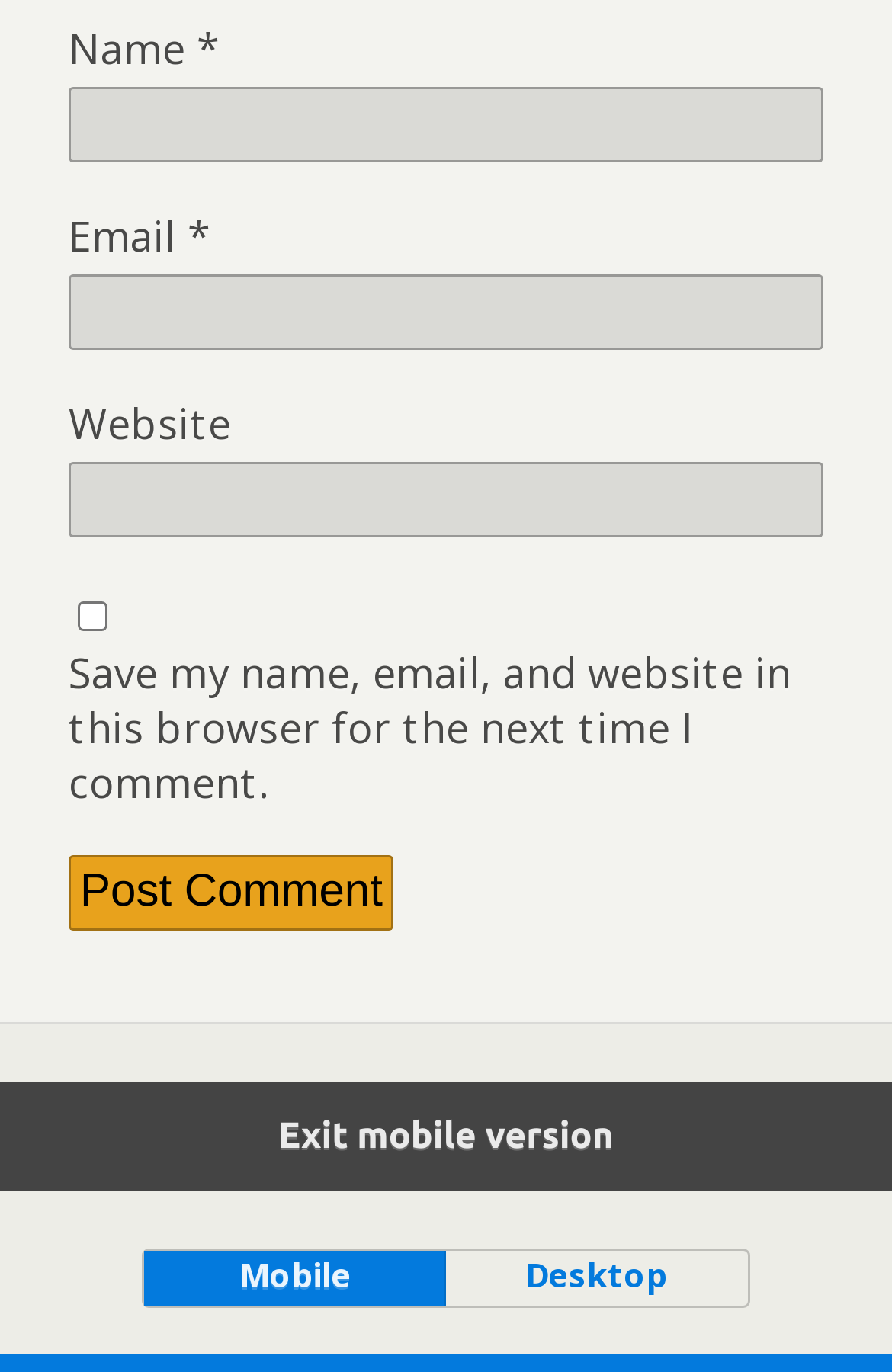Identify the bounding box coordinates for the UI element described as follows: "parent_node: Name * name="author"". Ensure the coordinates are four float numbers between 0 and 1, formatted as [left, top, right, bottom].

[0.077, 0.077, 0.923, 0.132]